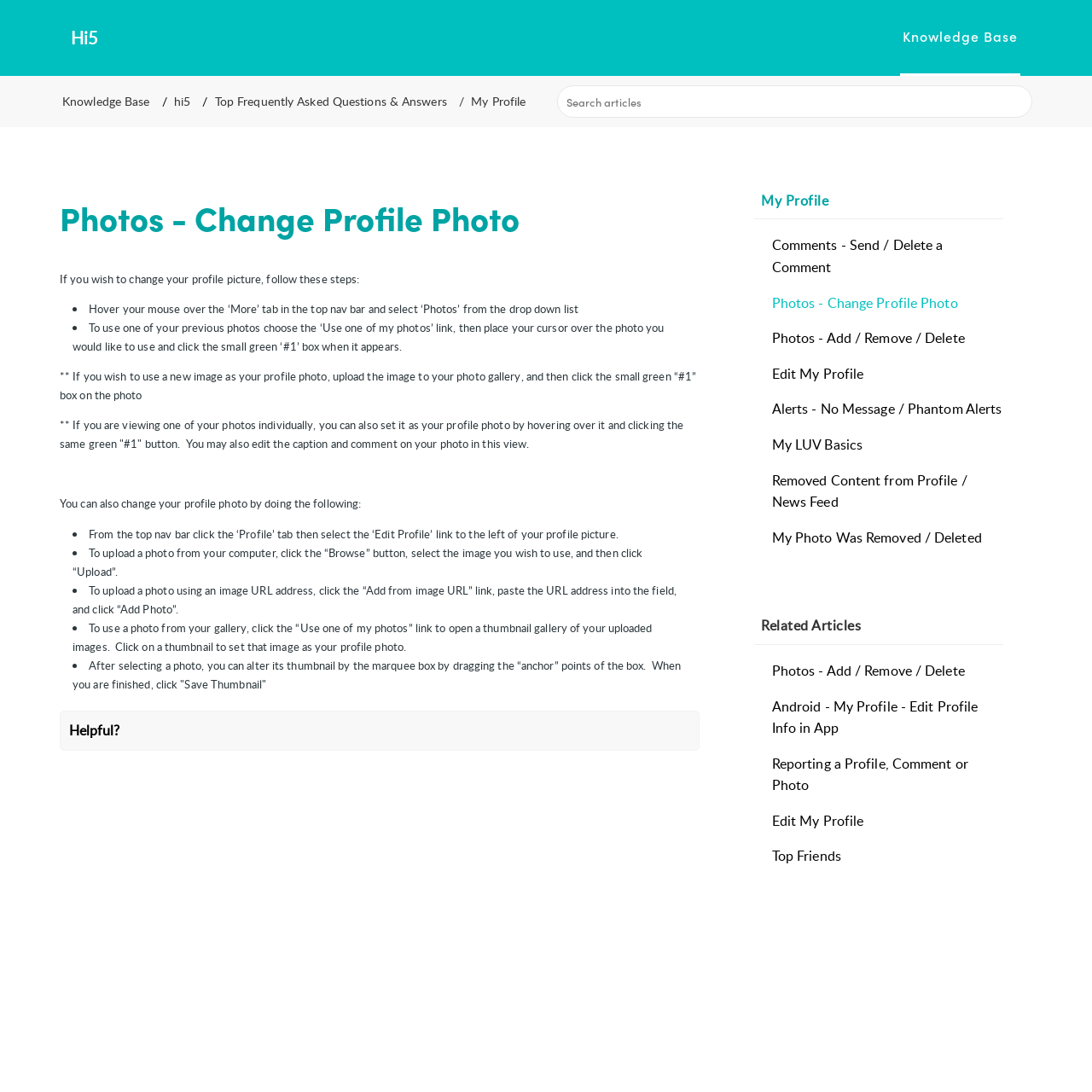How many links are there in the 'My Profile' section?
Refer to the image and answer the question using a single word or phrase.

8